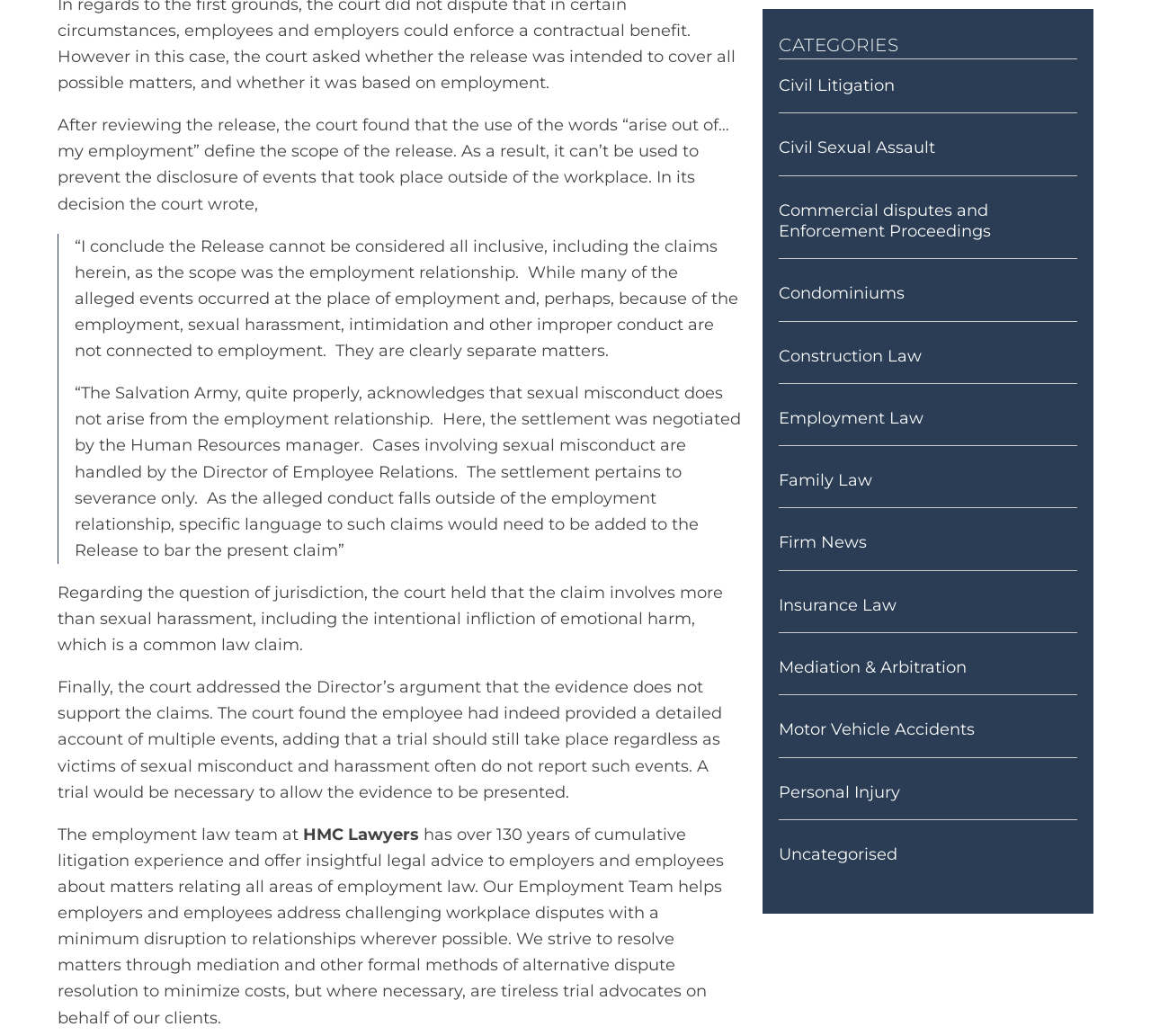Determine the bounding box coordinates for the region that must be clicked to execute the following instruction: "Click on the 'HMC Lawyers' link".

[0.263, 0.796, 0.364, 0.815]